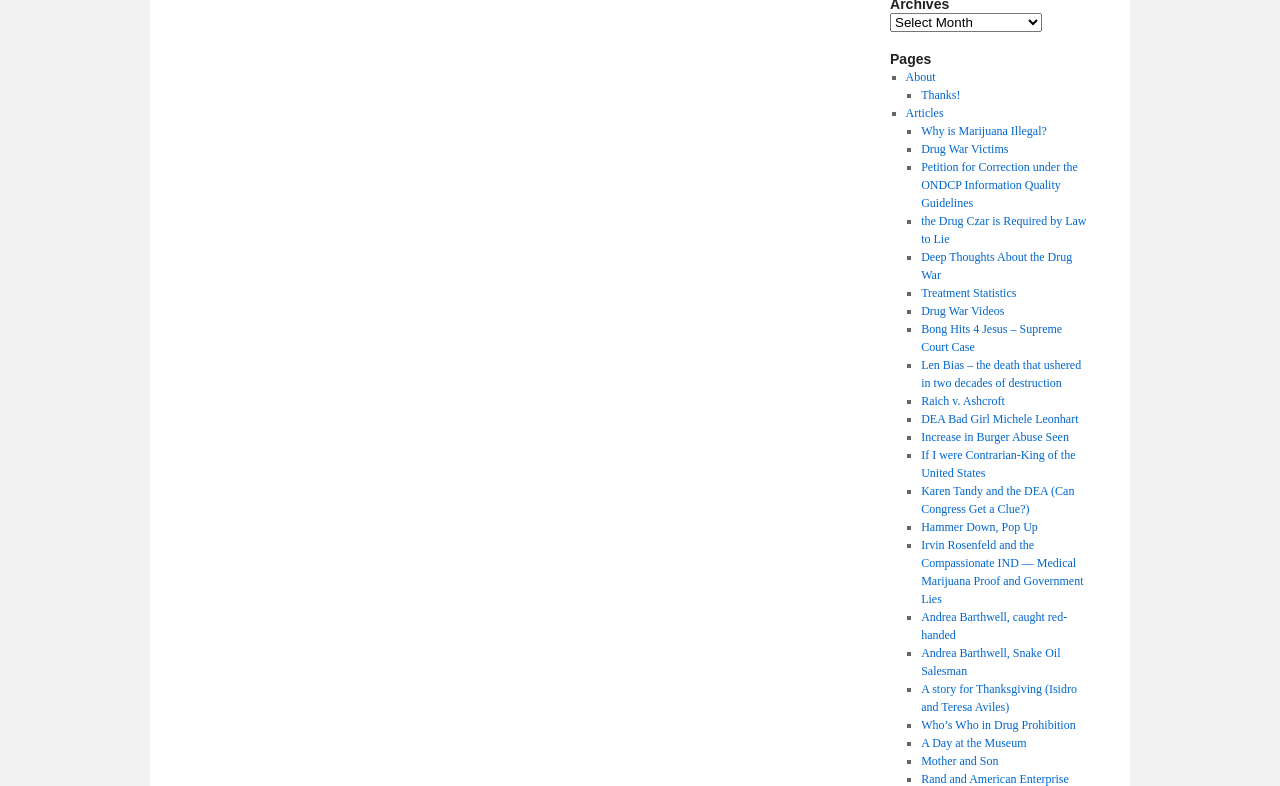Could you locate the bounding box coordinates for the section that should be clicked to accomplish this task: "Select Archives".

[0.695, 0.016, 0.814, 0.04]